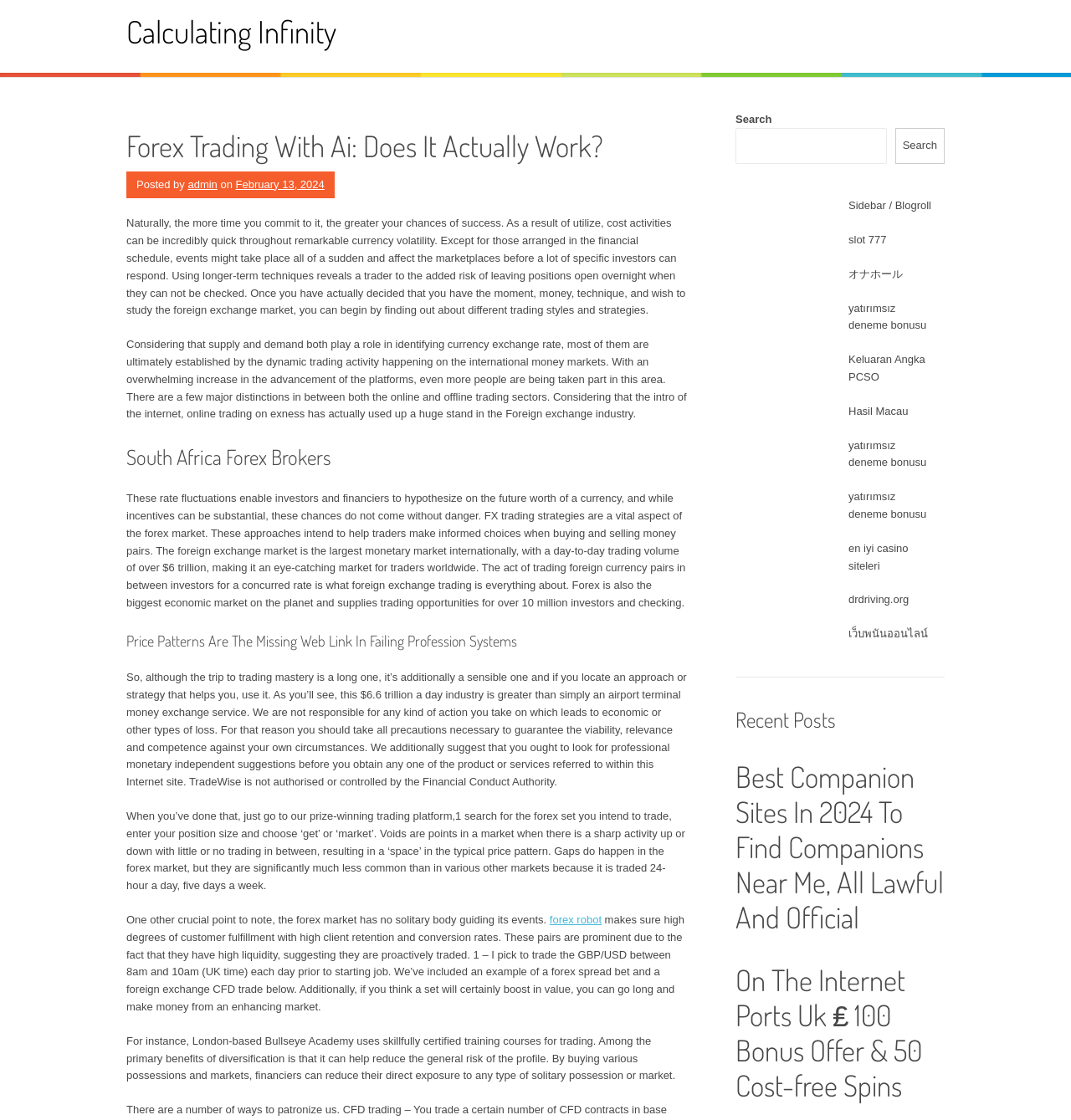What is the topic of the article?
Refer to the image and give a detailed answer to the question.

Based on the webpage content, the topic of the article is Forex Trading, which is evident from the headings and paragraphs discussing various aspects of Forex trading, such as its benefits, risks, and strategies.